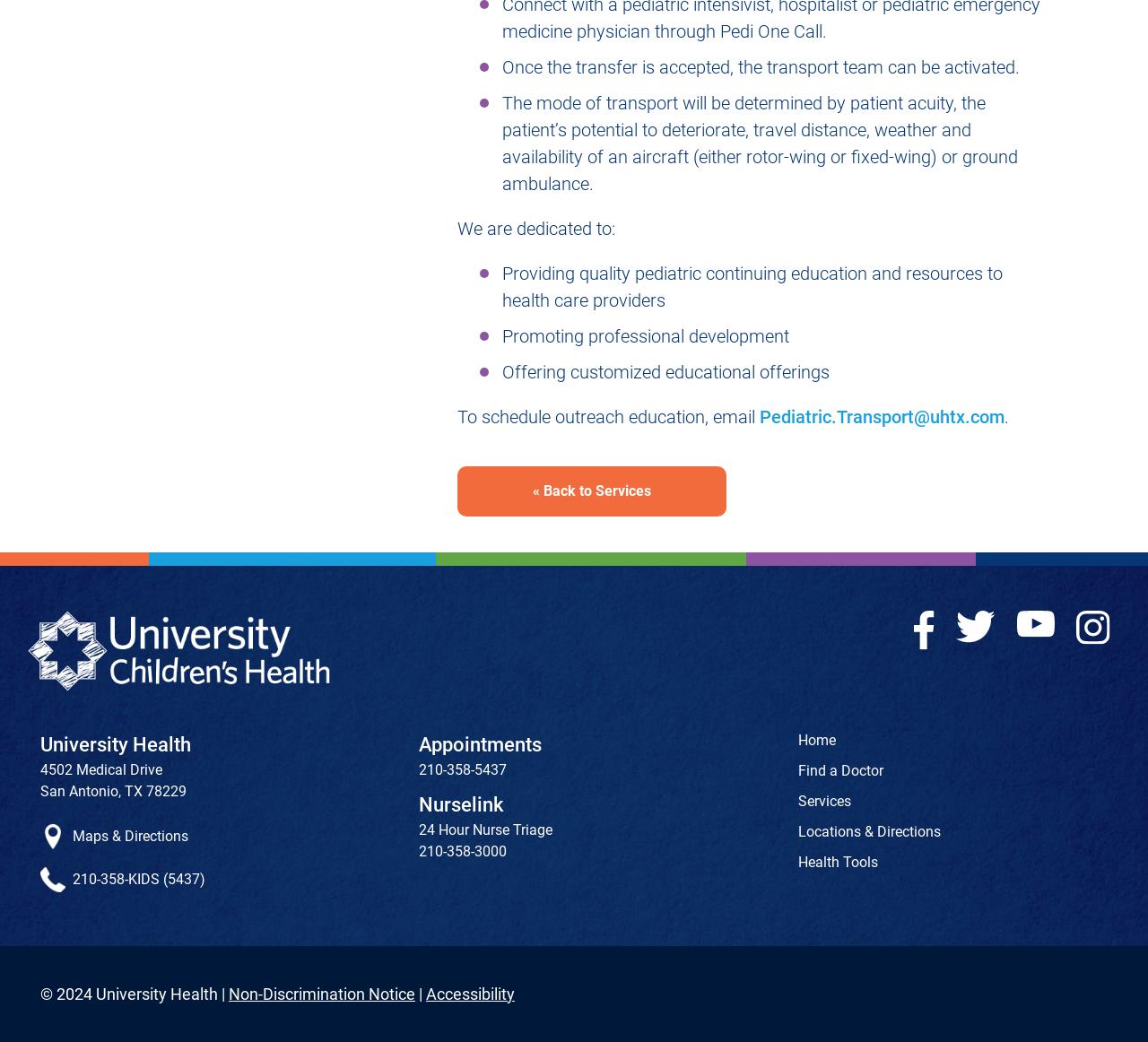Based on the element description title="Find us on Facebook", identify the bounding box of the UI element in the given webpage screenshot. The coordinates should be in the format (top-left x, top-left y, bottom-right x, bottom-right y) and must be between 0 and 1.

[0.796, 0.607, 0.814, 0.628]